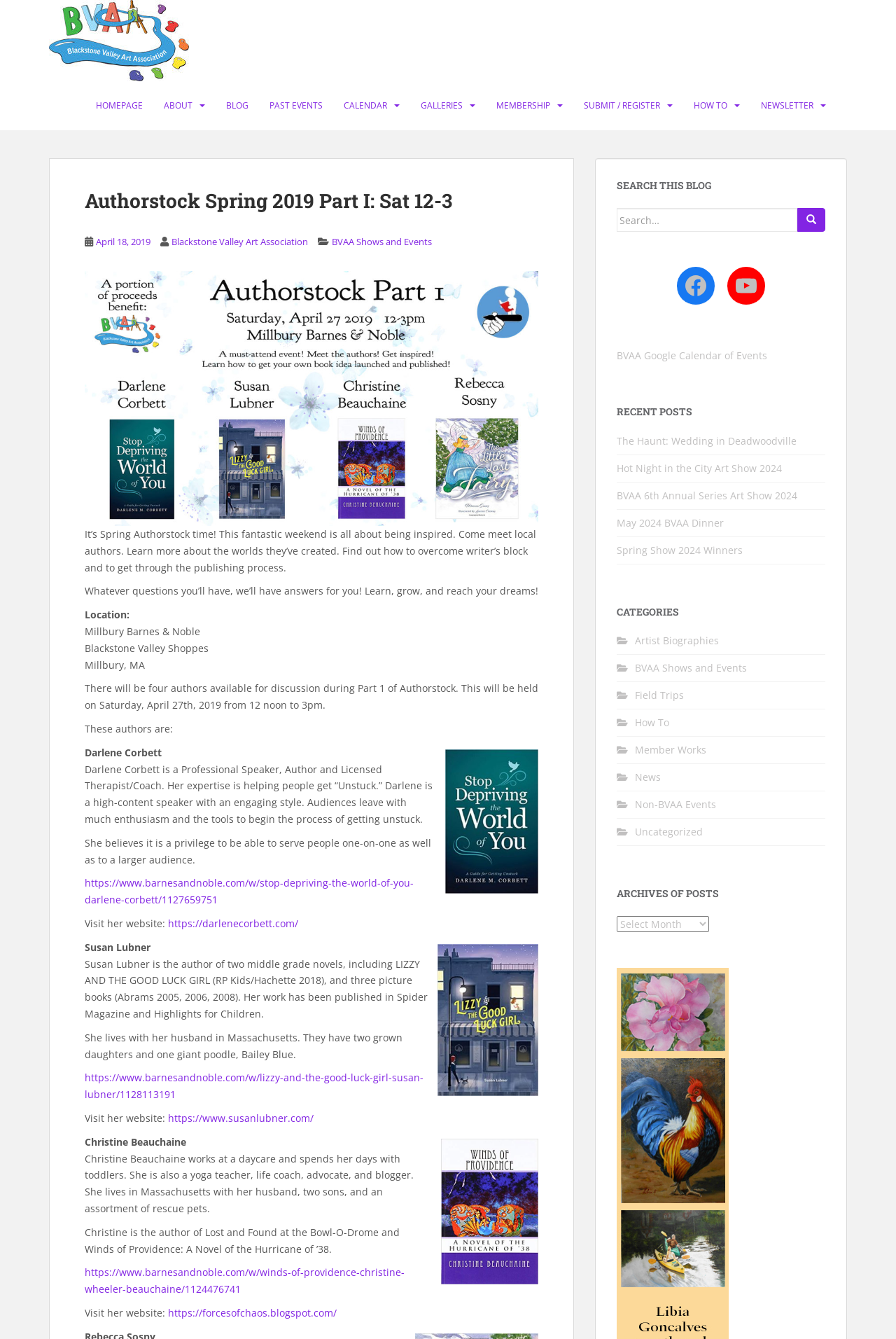Pinpoint the bounding box coordinates for the area that should be clicked to perform the following instruction: "Read the Reddit community: r/niceguys".

None